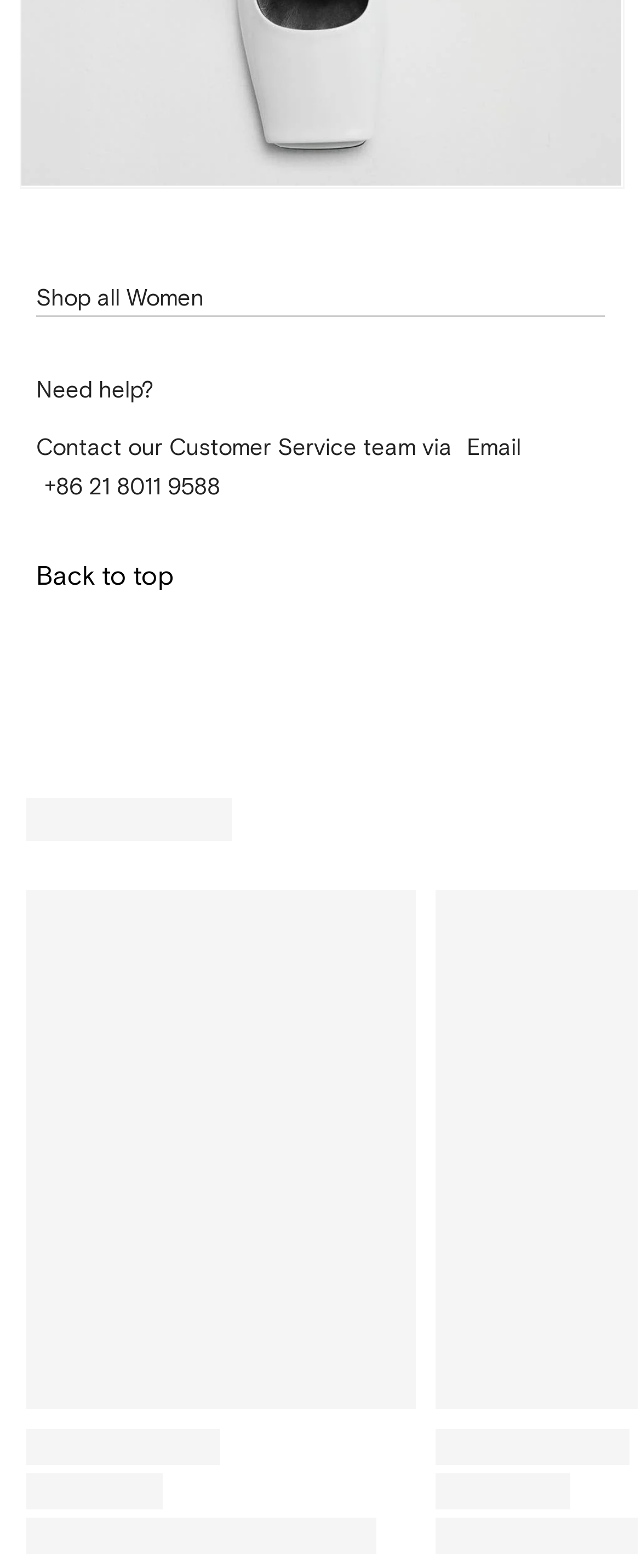Please determine the bounding box coordinates, formatted as (top-left x, top-left y, bottom-right x, bottom-right y), with all values as floating point numbers between 0 and 1. Identify the bounding box of the region described as: +86 21 8011 9588

[0.069, 0.302, 0.344, 0.32]